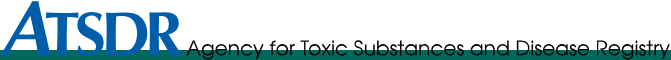Paint a vivid picture with your words by describing the image in detail.

The image features the logo and title of the Agency for Toxic Substances and Disease Registry (ATSDR). The logo is prominently displayed with "ATSDR" in a bold, blue font, while the full name "Agency for Toxic Substances and Disease Registry" is presented below in an elegant green and black typography. This visual representation reinforces the agency's focus on public health and its mission to prevent harmful exposure to toxic substances. The logo serves as a key identifier for the ATSDR, whose work is crucial in researching human health effects related to toxic exposures, particularly around vulnerable populations near the Great Lakes.